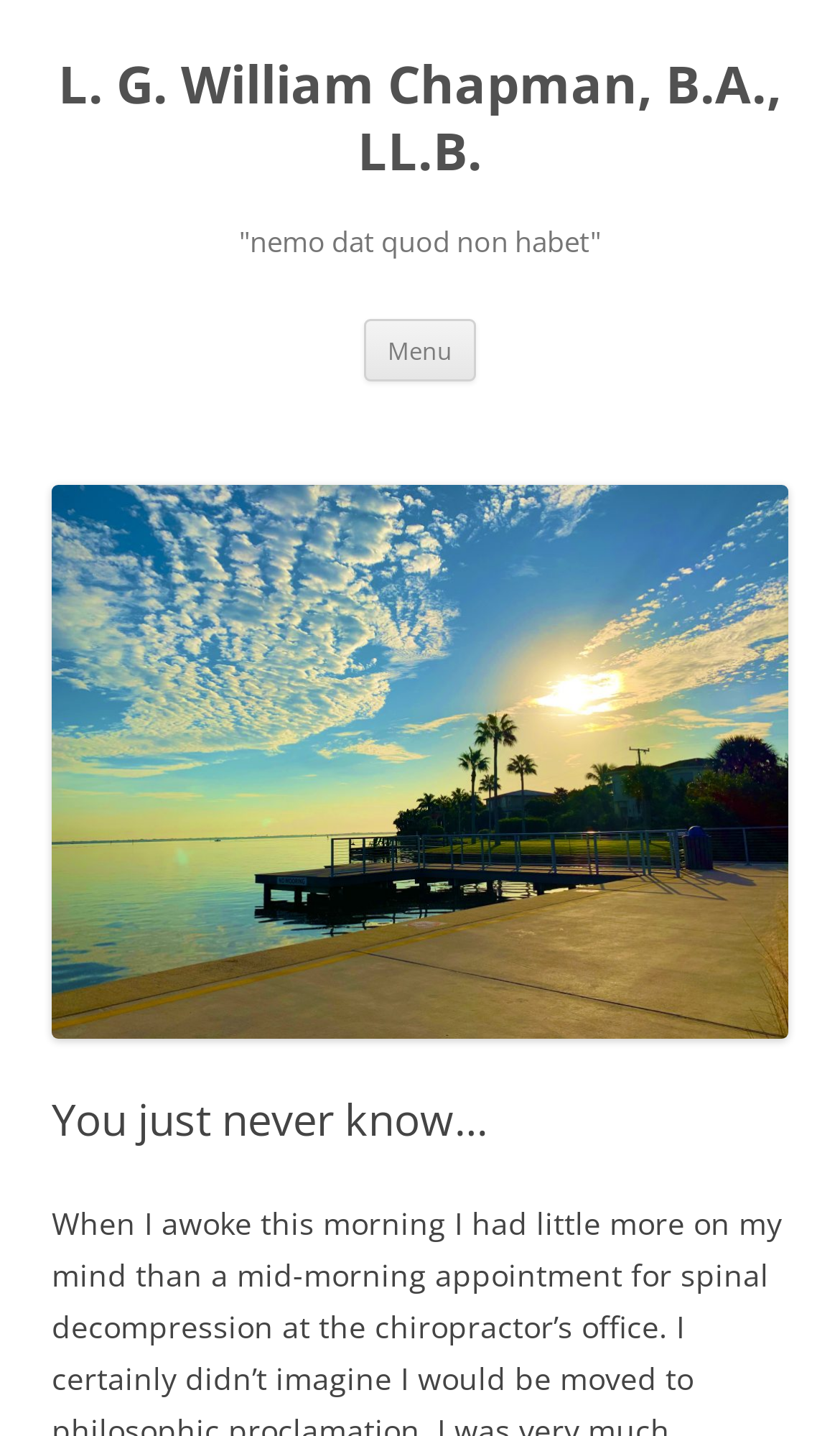Provide an in-depth description of the elements and layout of the webpage.

The webpage is a personal website or blog belonging to L. G. William Chapman, B.A., LL.B. At the top-left corner, there is a heading with the owner's name, which is also a link. Below this heading, there is another heading with the Latin phrase '"nemo dat quod non habet"'. 

On the top-right side, there is a button labeled 'Menu'. Next to the 'Menu' button, there is a link labeled 'Skip to content'. 

The main content of the webpage is headed by a title 'You just never know…', which is located at the bottom half of the page.